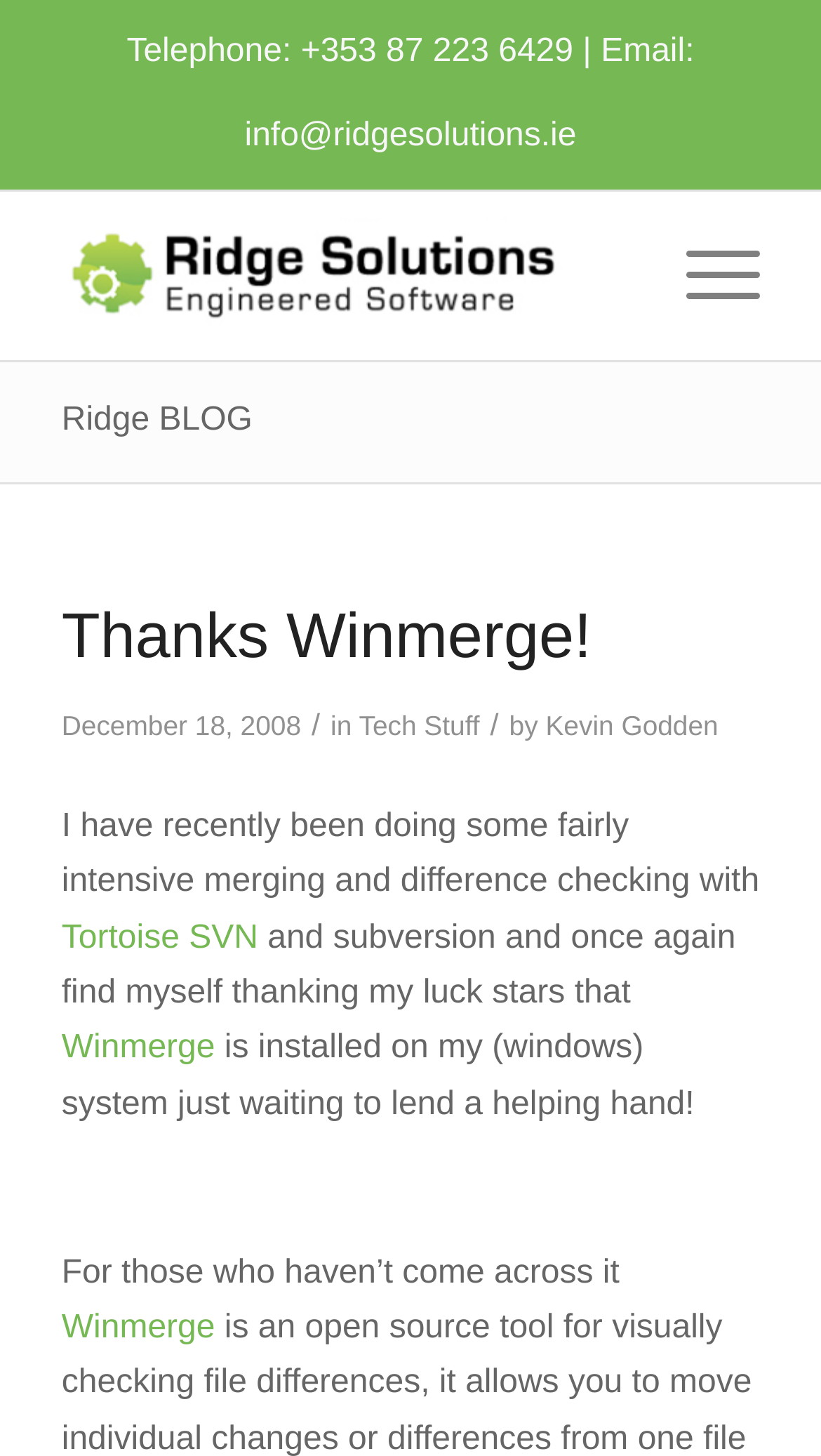Kindly provide the bounding box coordinates of the section you need to click on to fulfill the given instruction: "Read about Tech Stuff".

[0.437, 0.487, 0.584, 0.509]